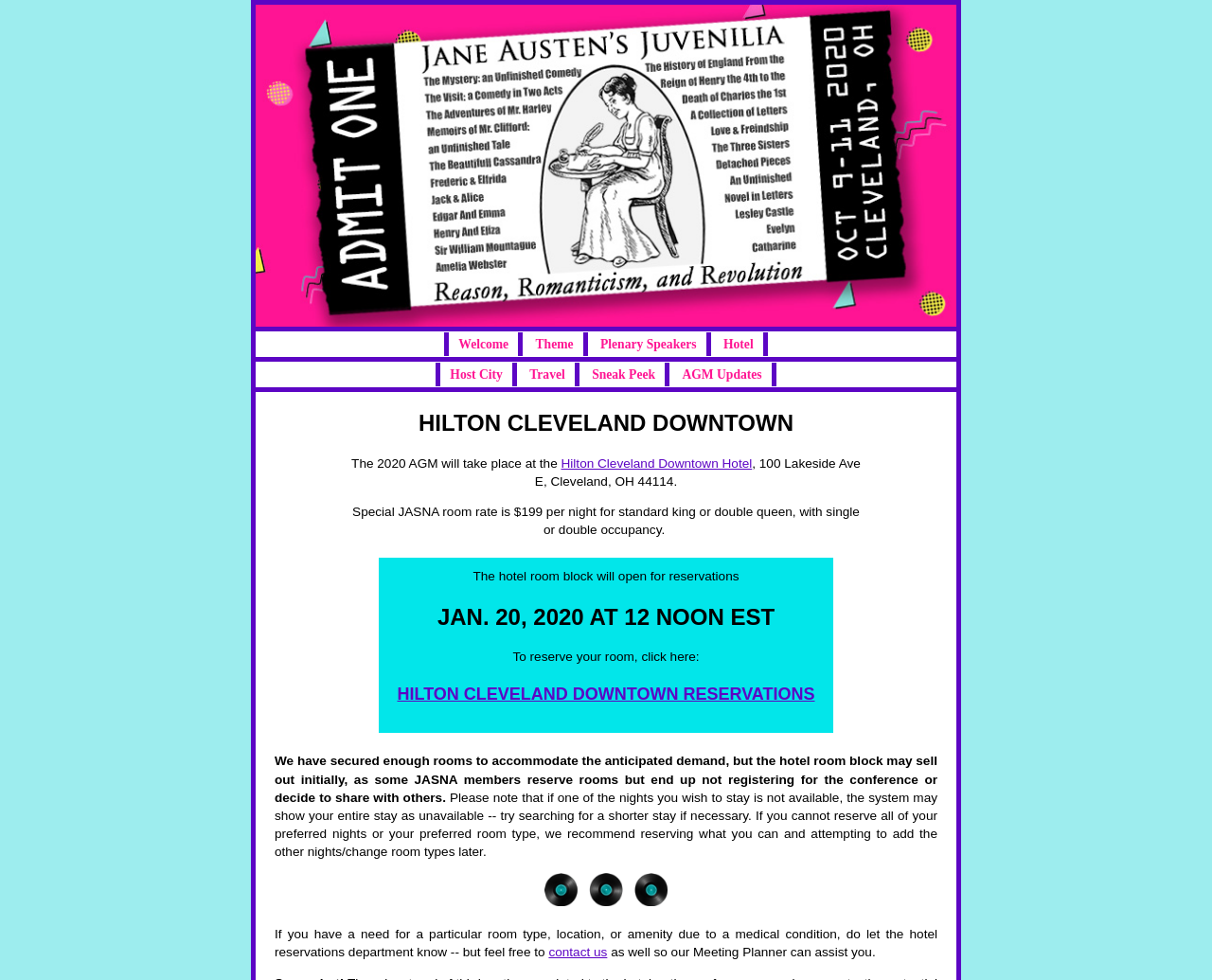Determine the bounding box coordinates of the clickable element necessary to fulfill the instruction: "View the 'Hilton Cleveland Downtown Hotel' information". Provide the coordinates as four float numbers within the 0 to 1 range, i.e., [left, top, right, bottom].

[0.463, 0.465, 0.621, 0.48]